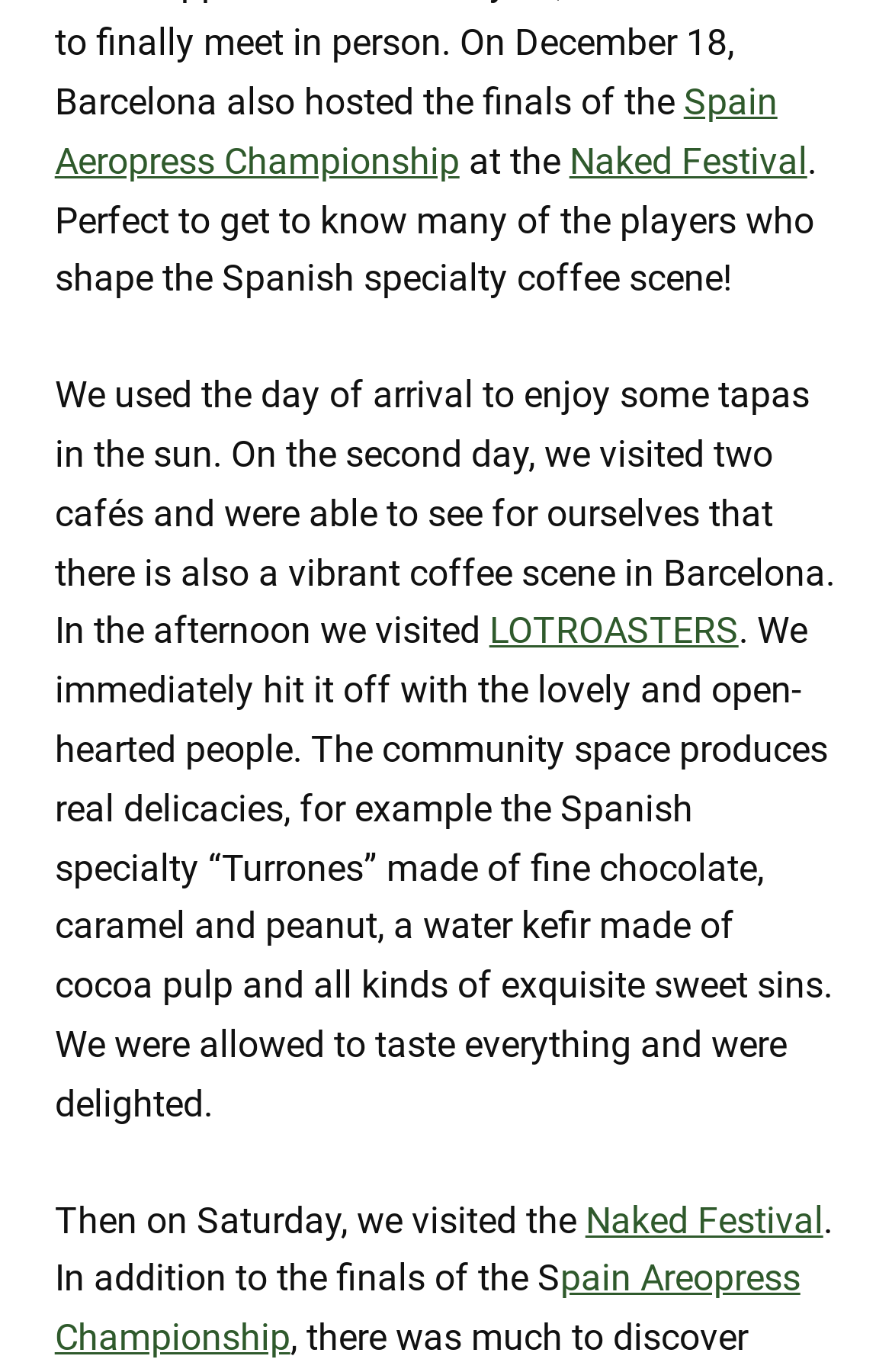Using the given element description, provide the bounding box coordinates (top-left x, top-left y, bottom-right x, bottom-right y) for the corresponding UI element in the screenshot: pain Areopress Championship

[0.061, 0.916, 0.897, 0.991]